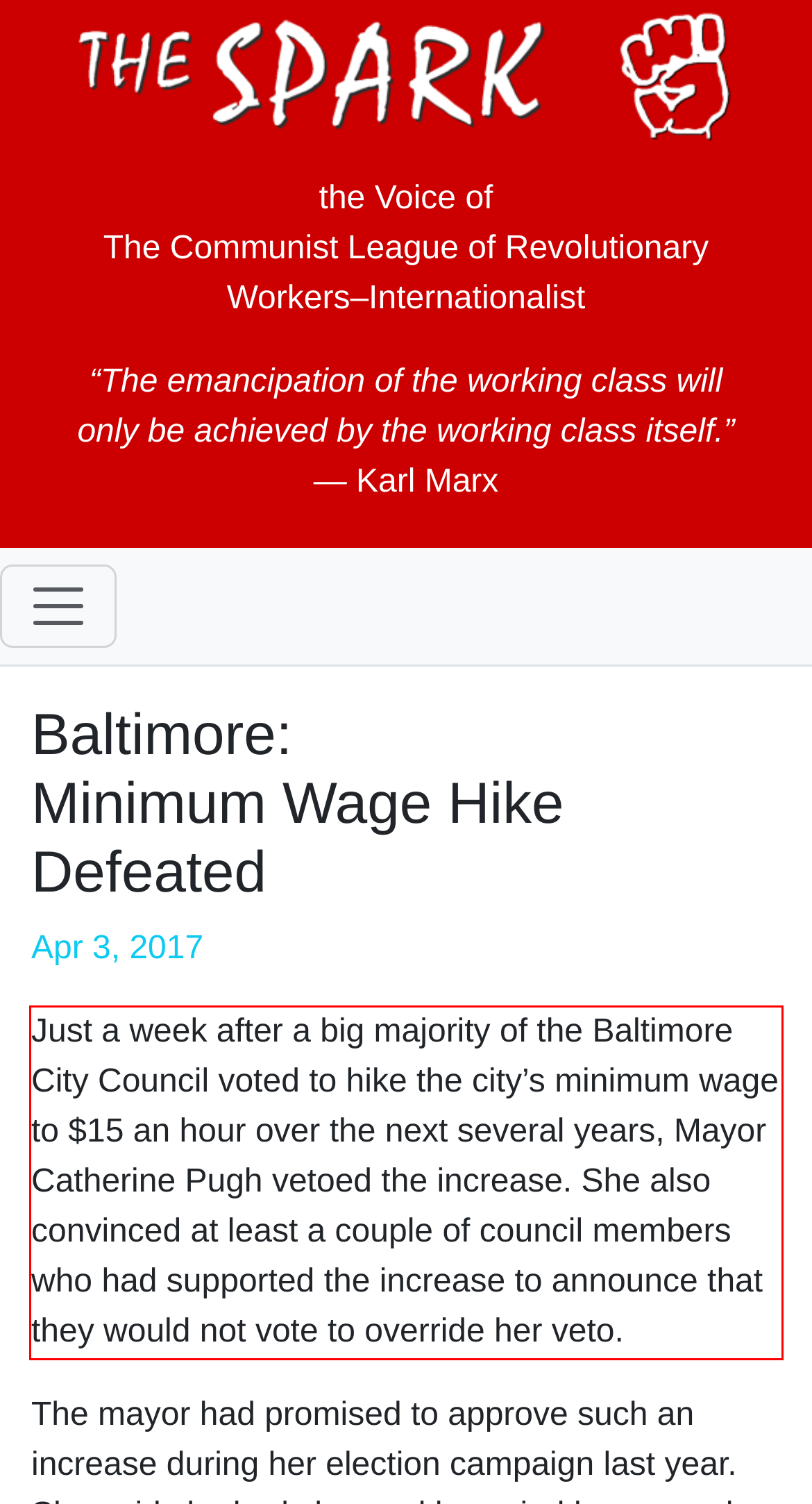Observe the screenshot of the webpage that includes a red rectangle bounding box. Conduct OCR on the content inside this red bounding box and generate the text.

Just a week after a big majority of the Baltimore City Council voted to hike the city’s minimum wage to $15 an hour over the next several years, Mayor Catherine Pugh vetoed the increase. She also convinced at least a couple of council members who had supported the increase to announce that they would not vote to override her veto.